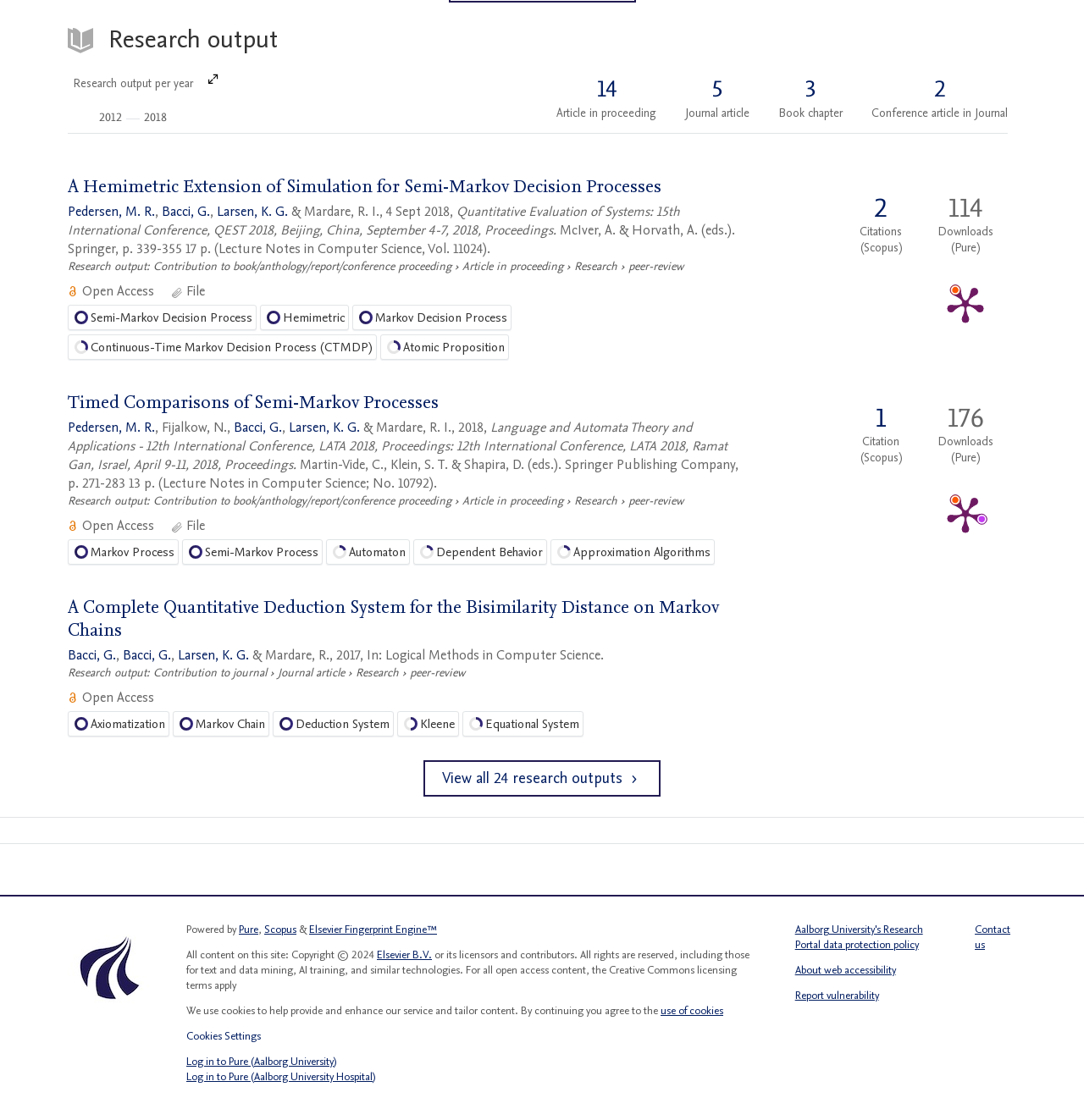What is the publication year of the second publication?
Identify the answer in the screenshot and reply with a single word or phrase.

2018